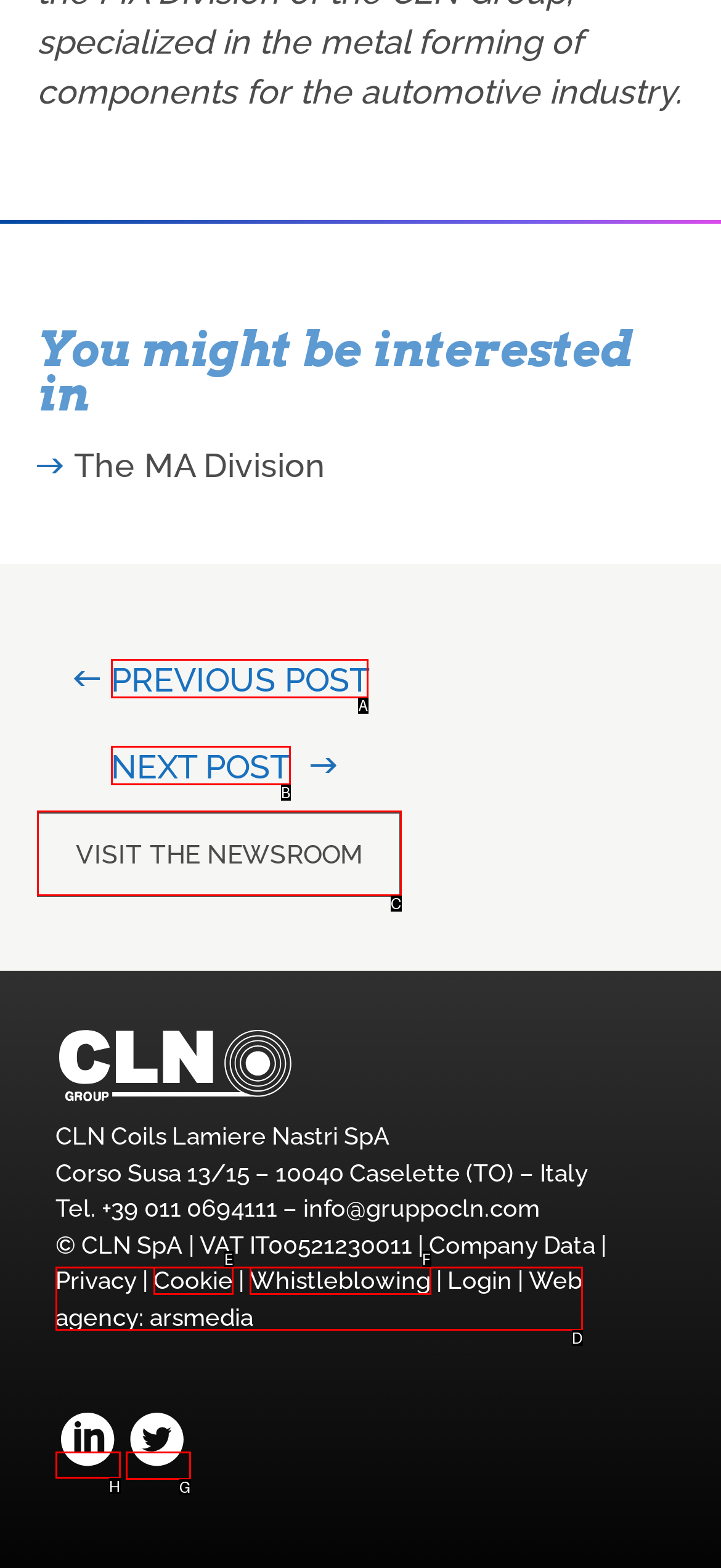Determine which HTML element to click on in order to complete the action: Follow us on LinkedIn.
Reply with the letter of the selected option.

H